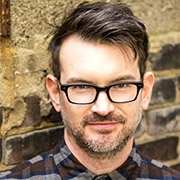What is Ken Urban's style characterized by?
Use the image to give a comprehensive and detailed response to the question.

The caption describes Ken Urban's style as distinctive, featuring glasses and a casual checkered shirt, which suggests that these are the key characteristics of his style.